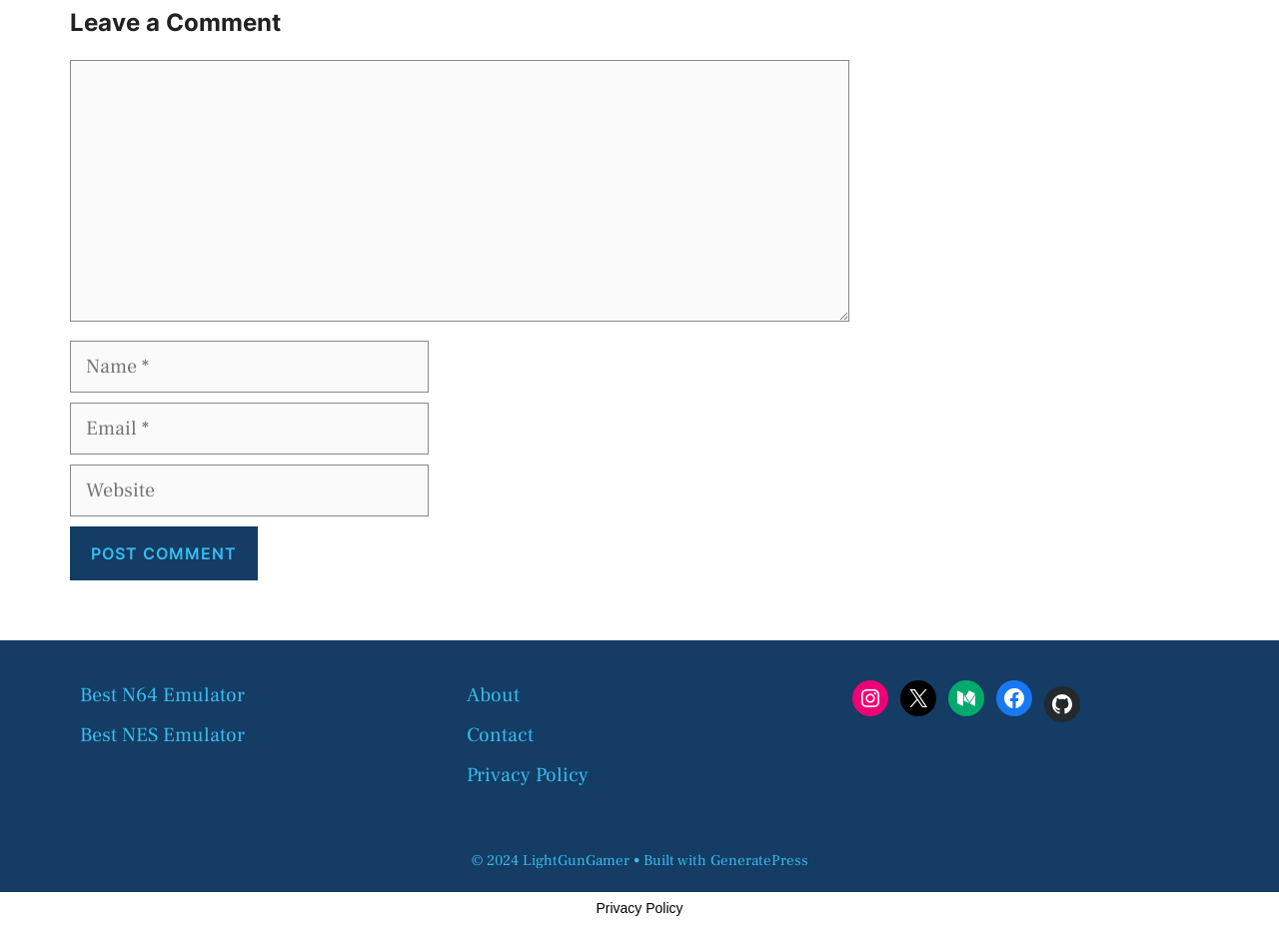Provide the bounding box coordinates of the HTML element described as: "GeneratePress". The bounding box coordinates should be four float numbers between 0 and 1, i.e., [left, top, right, bottom].

[0.555, 0.894, 0.632, 0.913]